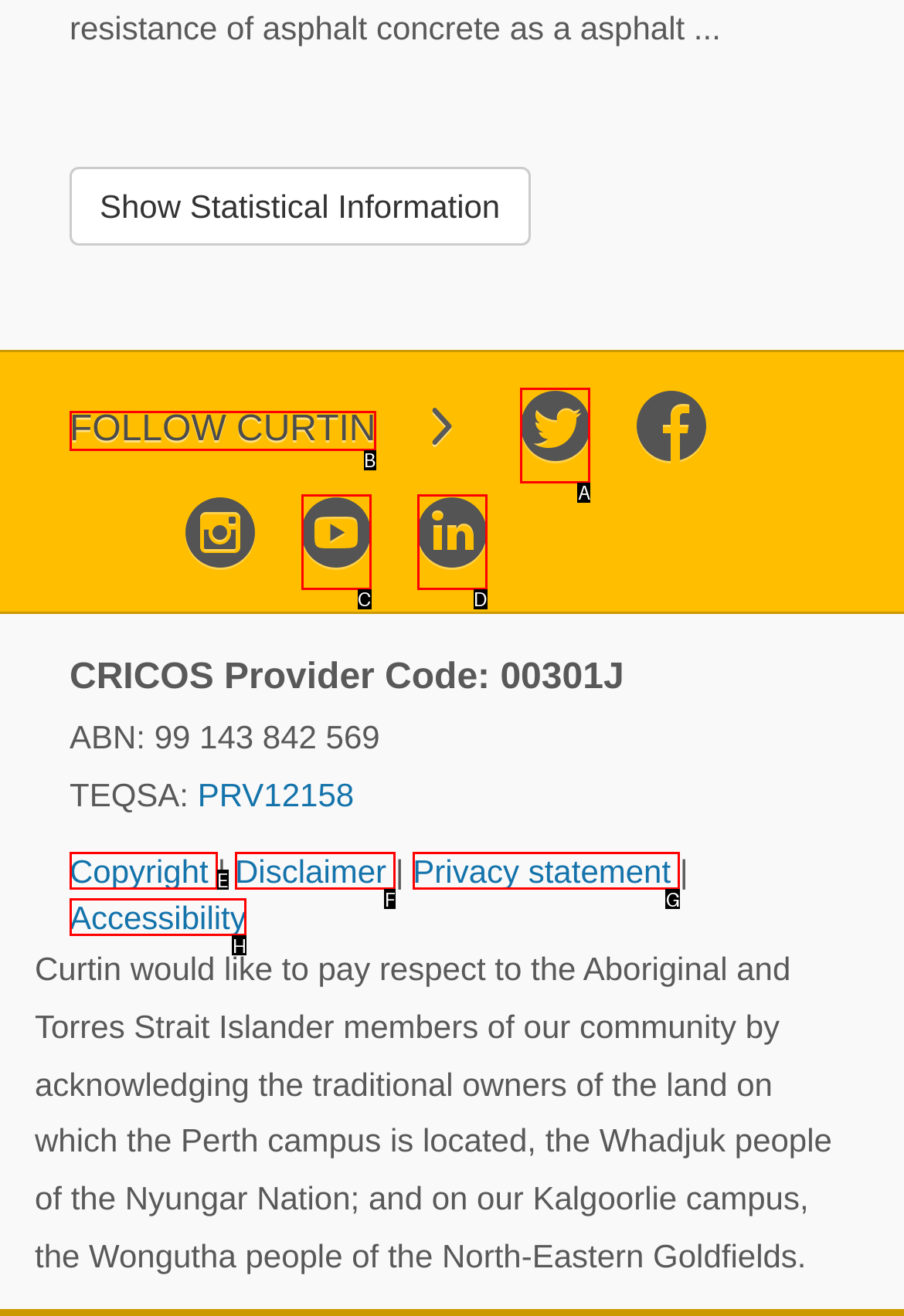Identify the option that corresponds to: Home
Respond with the corresponding letter from the choices provided.

None